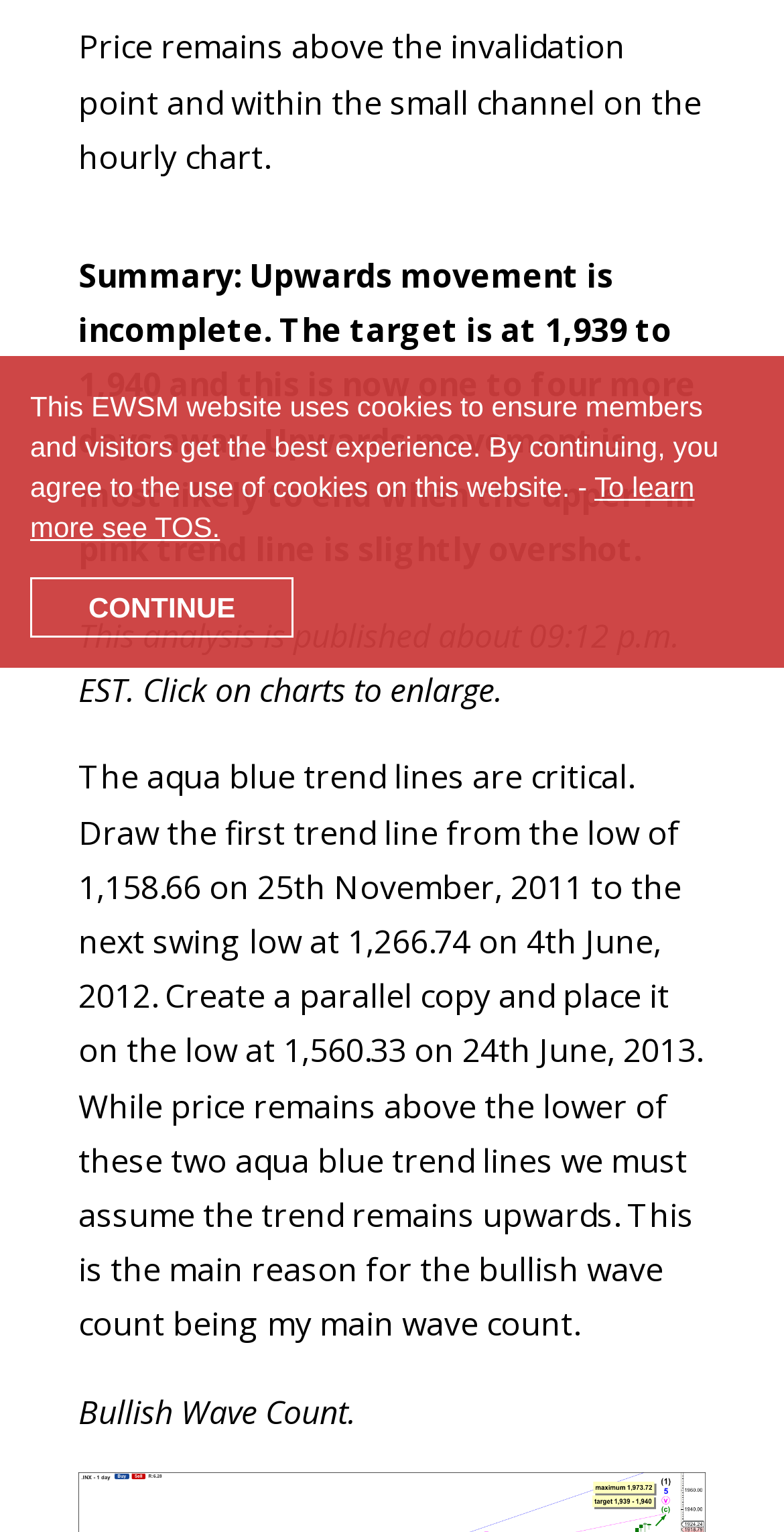Determine the bounding box of the UI component based on this description: "To learn more see TOS.". The bounding box coordinates should be four float values between 0 and 1, i.e., [left, top, right, bottom].

[0.038, 0.307, 0.886, 0.354]